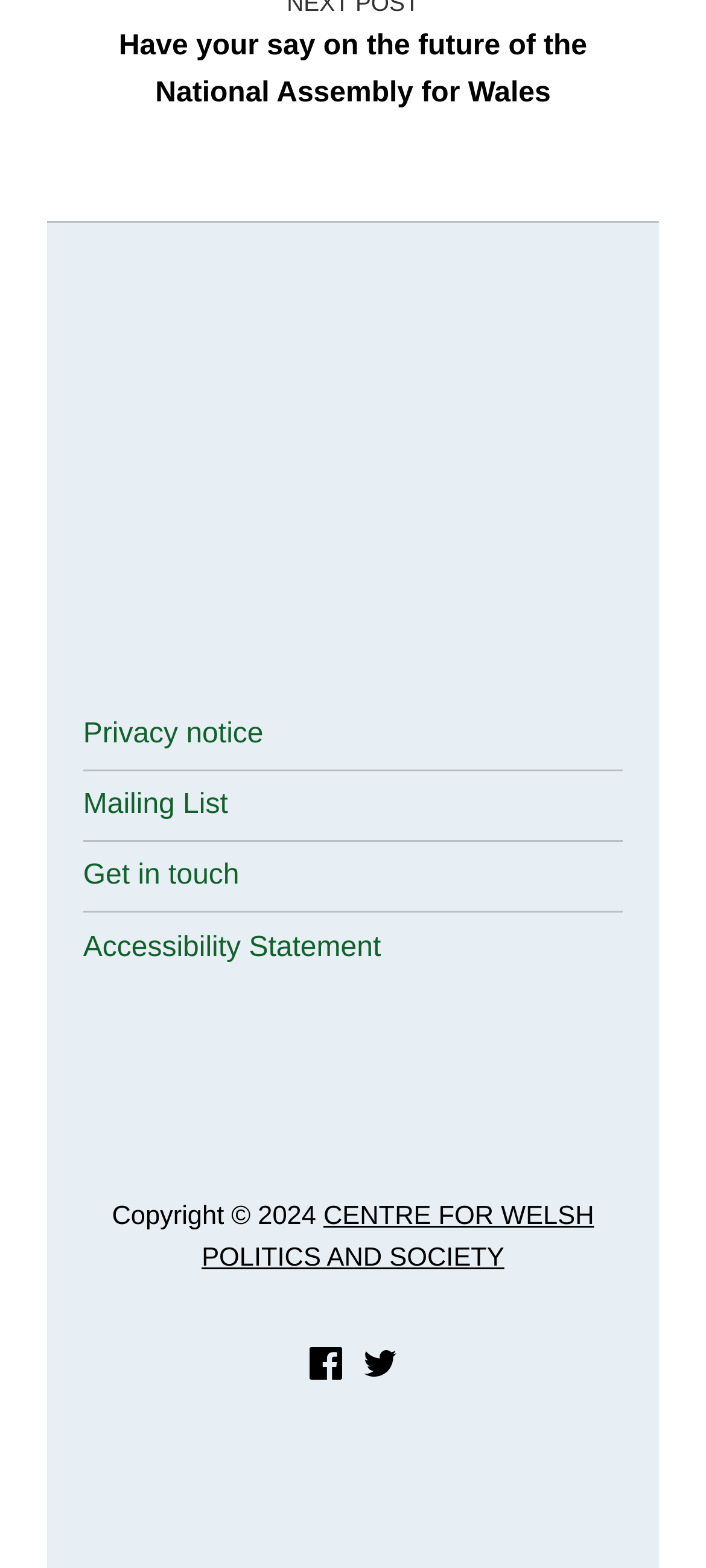How many links are there in the footer?
Utilize the information in the image to give a detailed answer to the question.

I counted the number of links in the footer section, which includes 'Privacy notice', 'Mailing List', 'Get in touch', 'Accessibility Statement', 'CENTRE FOR WELSH POLITICS AND SOCIETY', and the social media links.